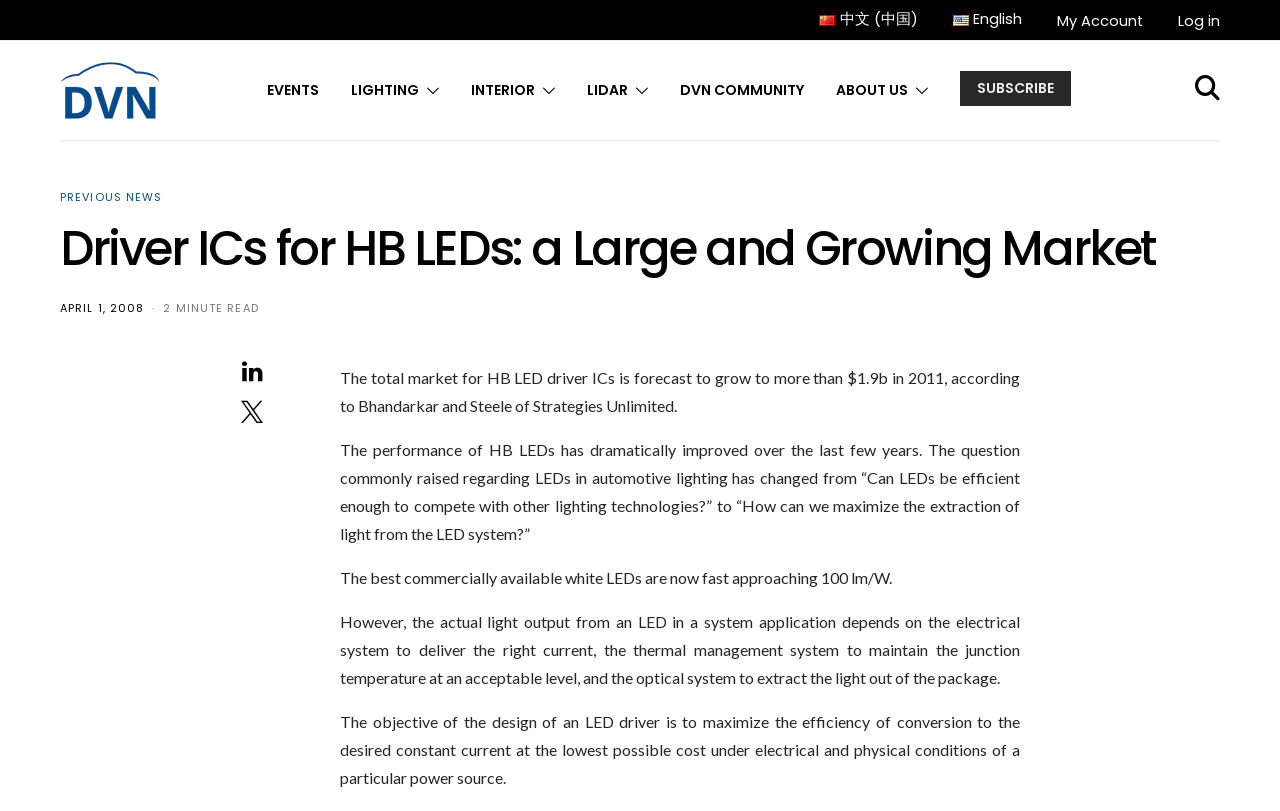Determine the bounding box coordinates for the element that should be clicked to follow this instruction: "Switch to Chinese language". The coordinates should be given as four float numbers between 0 and 1, in the format [left, top, right, bottom].

[0.64, 0.011, 0.717, 0.038]